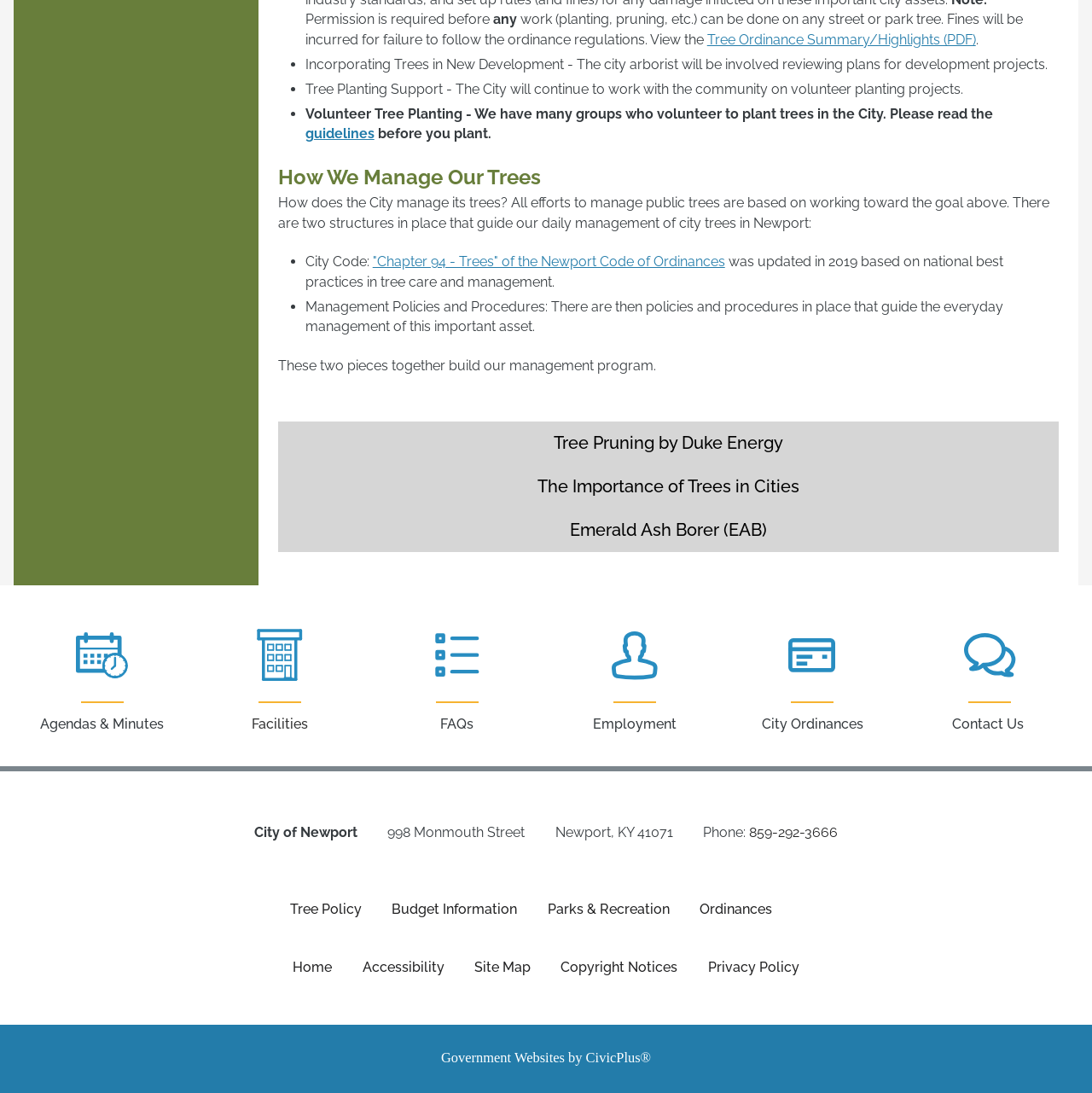What is the purpose of the Tree Ordinance Summary?
Please answer the question with as much detail as possible using the screenshot.

The purpose of the Tree Ordinance Summary is to provide regulations and guidelines for tree care and management in the city, as mentioned in the link 'Tree Ordinance Summary/Highlights (PDF) Opens in new window'.